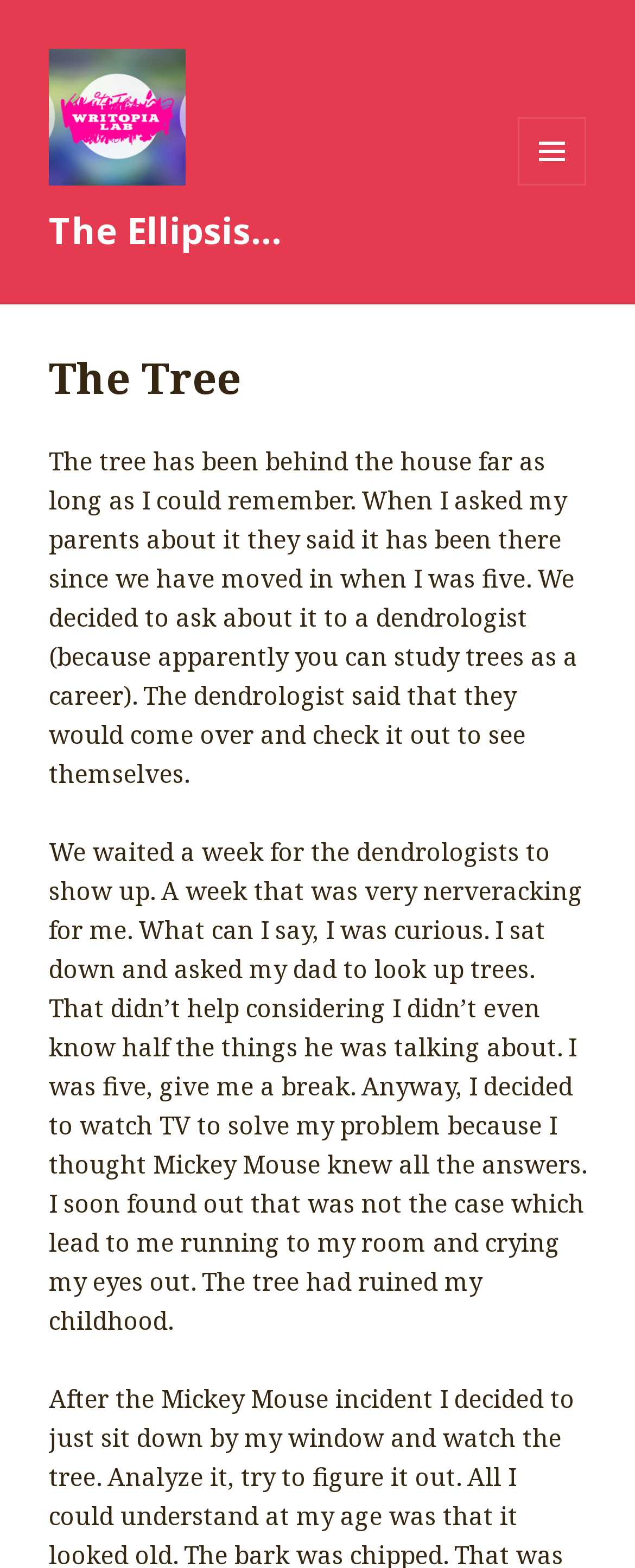Reply to the question with a single word or phrase:
What did the narrator do after finding out Mickey Mouse didn't know the answers?

ran to room and cried